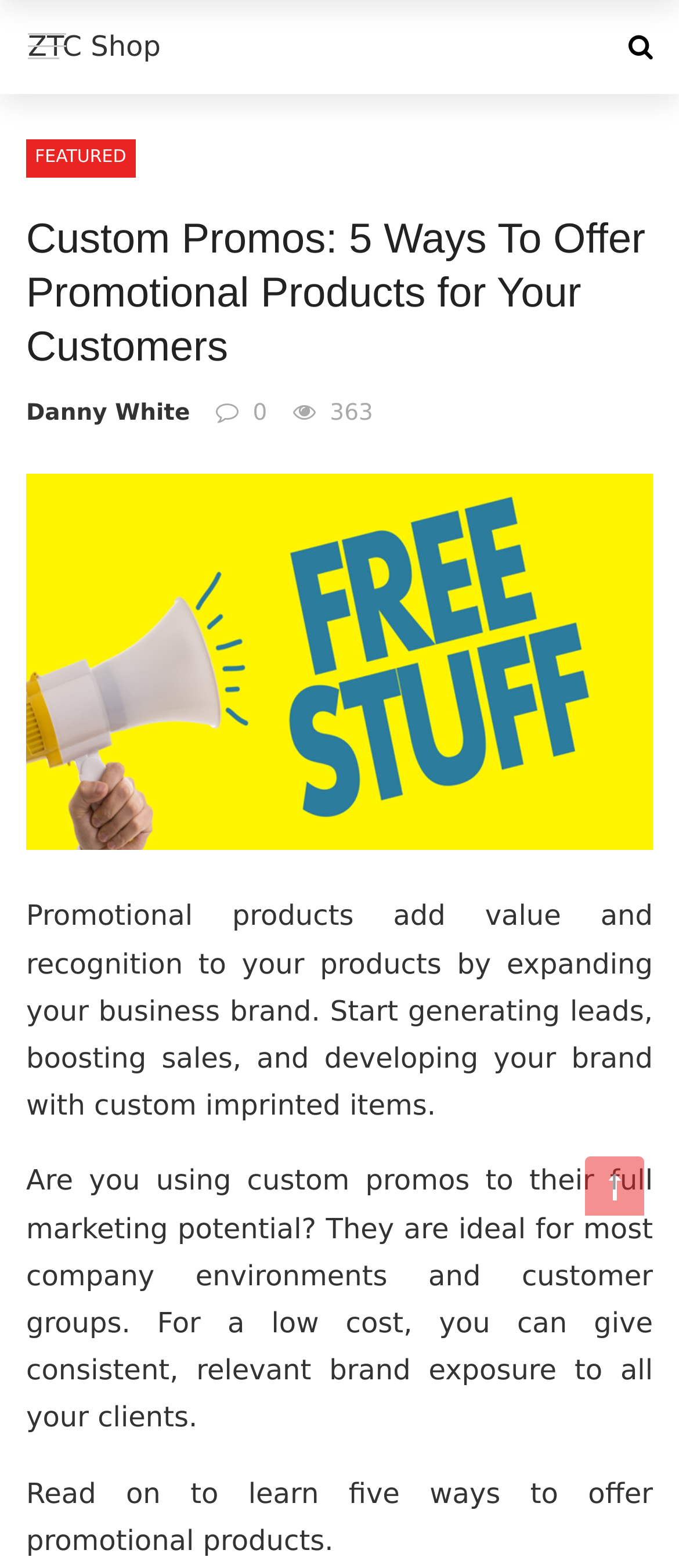Determine the title of the webpage and give its text content.

Custom Promos: 5 Ways To Offer Promotional Products for Your Customers